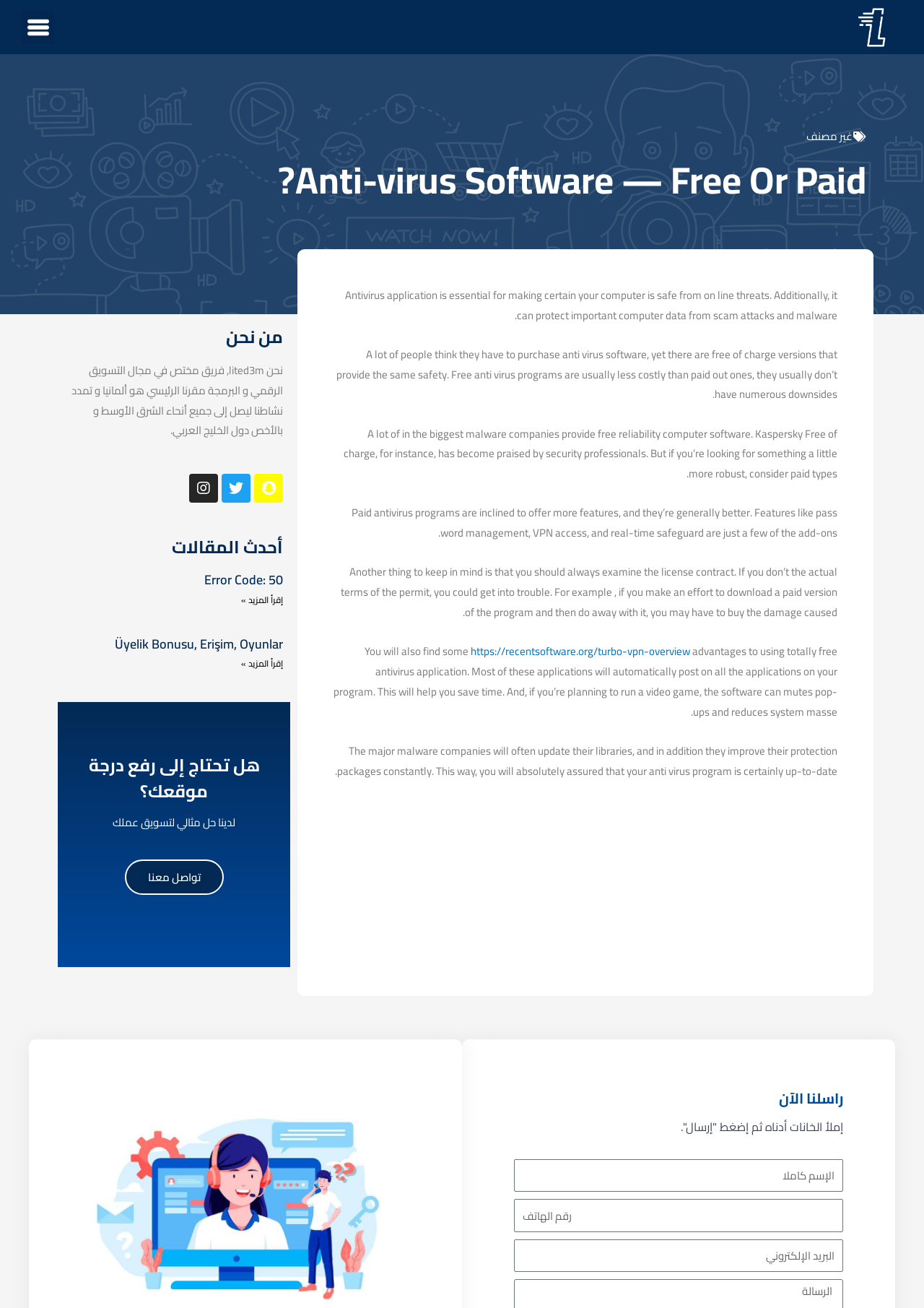Can you determine the bounding box coordinates of the area that needs to be clicked to fulfill the following instruction: "Read more about Error Code: 50"?

[0.261, 0.452, 0.306, 0.465]